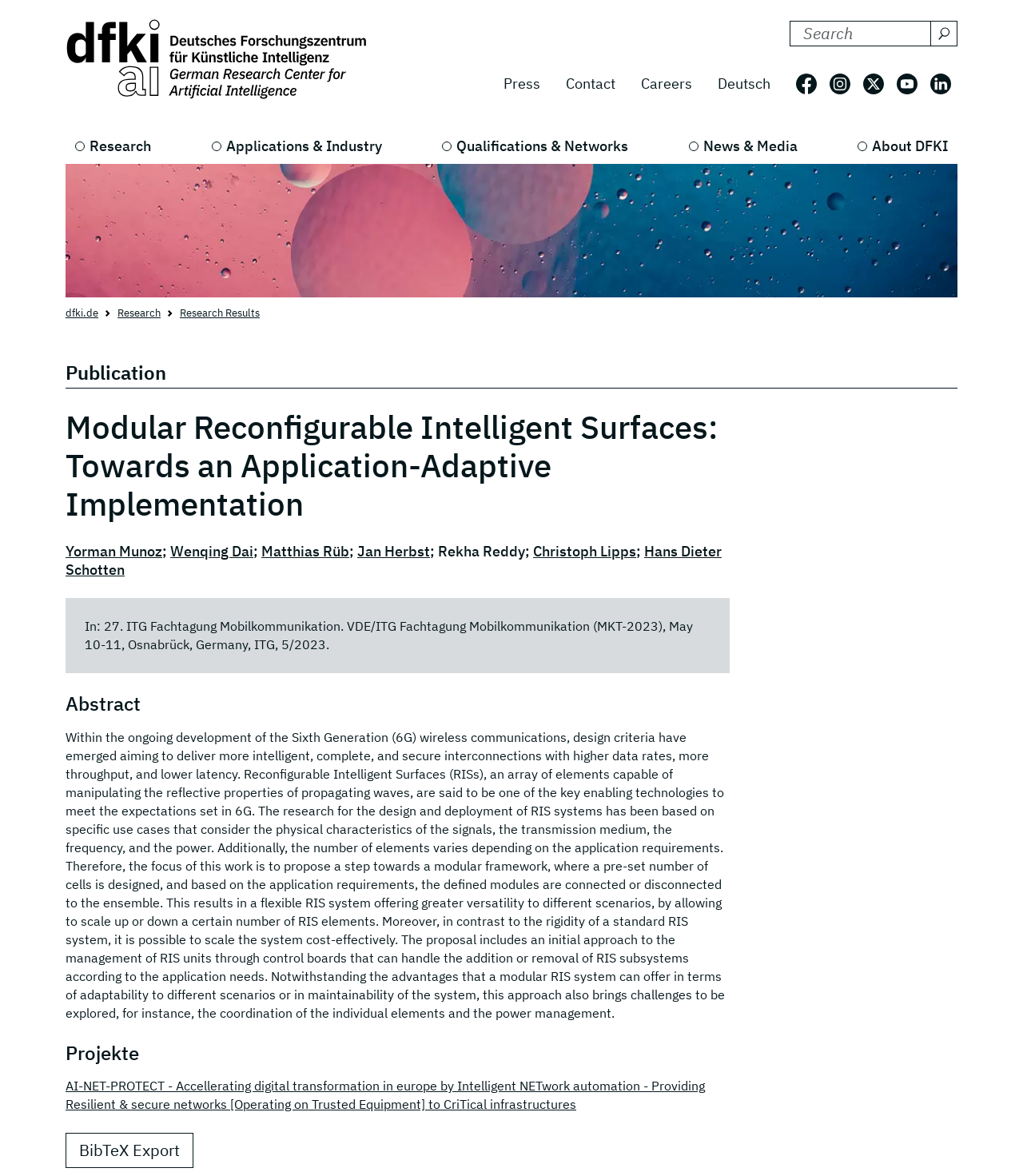Please locate the bounding box coordinates of the region I need to click to follow this instruction: "Read the publication details".

[0.064, 0.306, 0.936, 0.33]